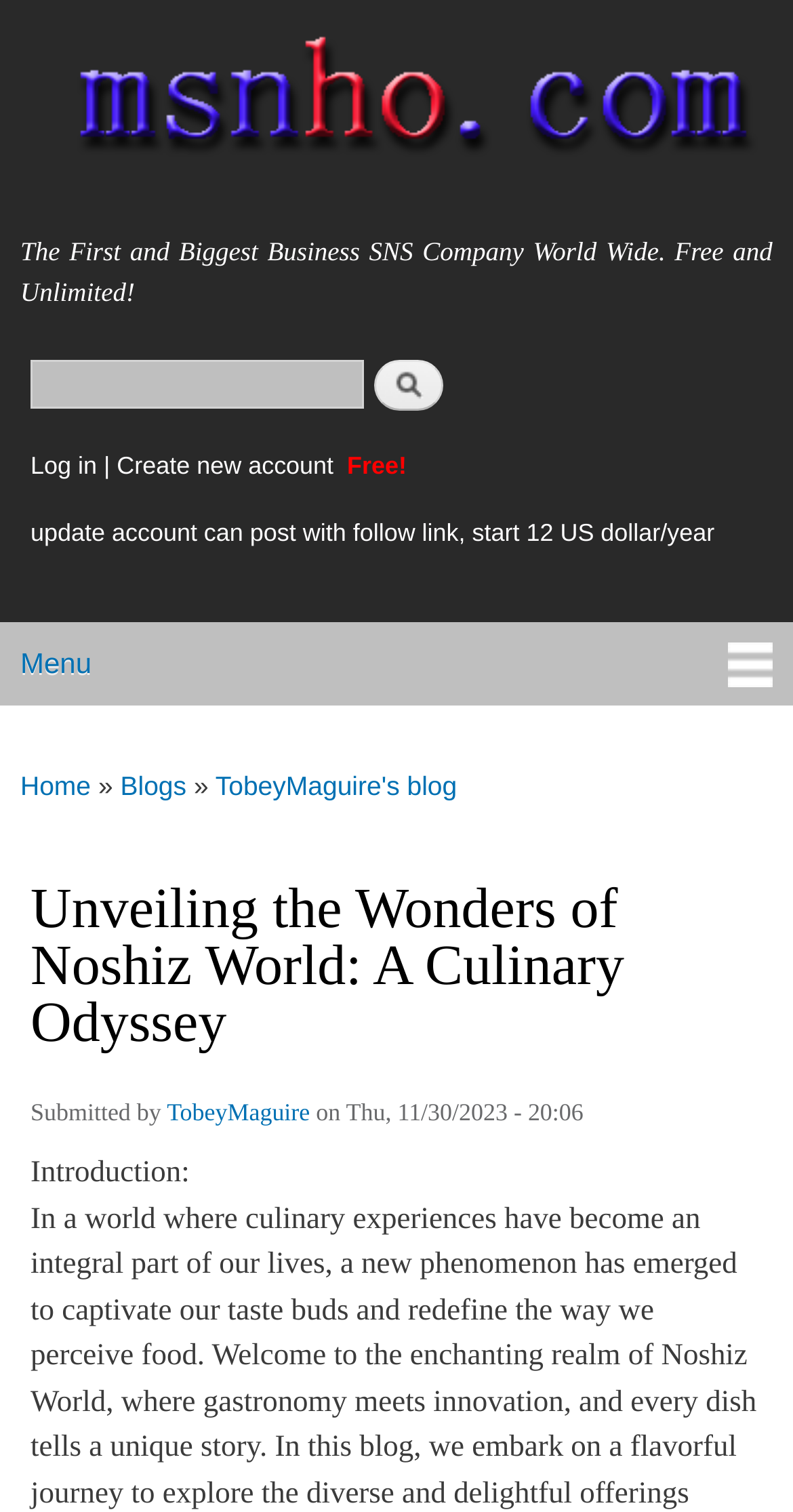Find the bounding box coordinates of the clickable area that will achieve the following instruction: "Create a new account".

[0.147, 0.299, 0.429, 0.318]